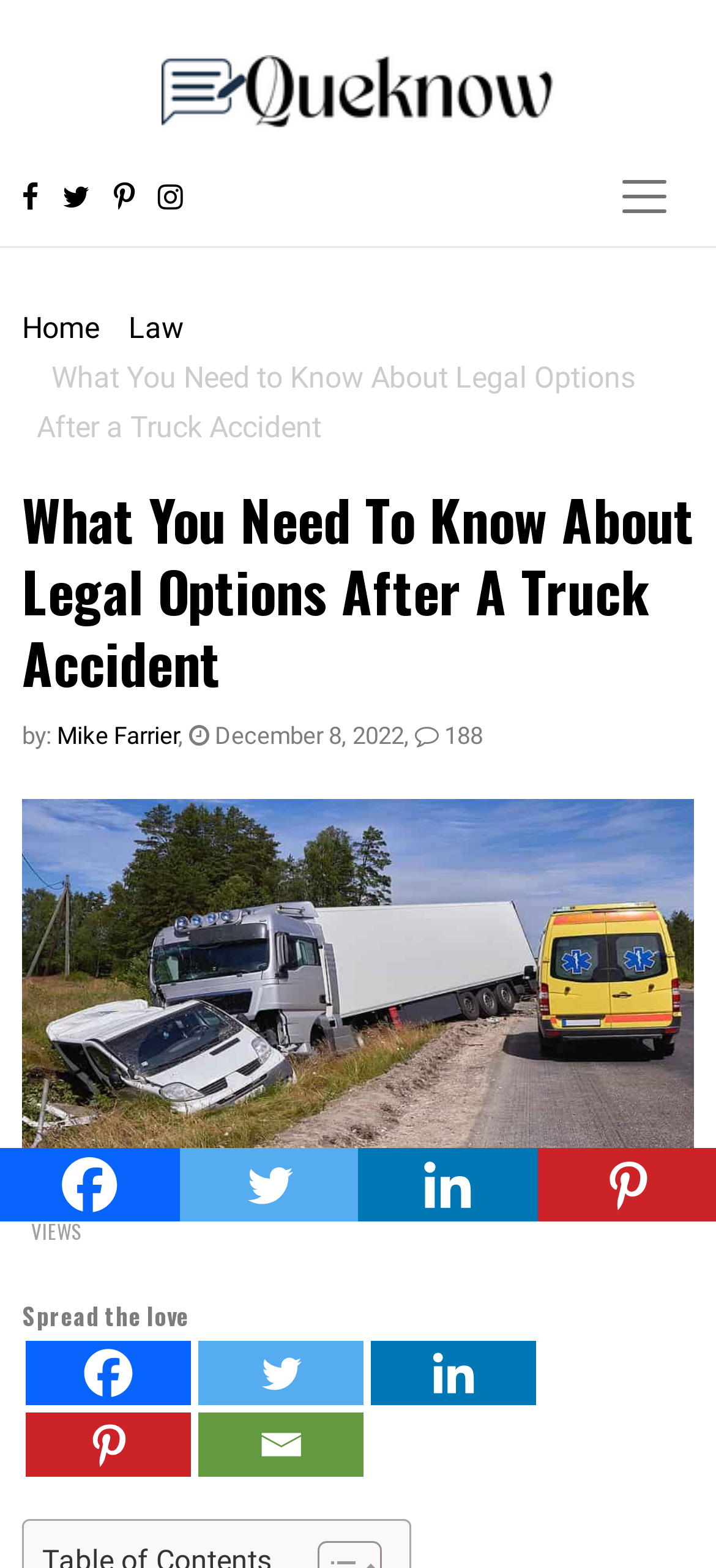Determine the bounding box coordinates of the element that should be clicked to execute the following command: "Read the article by Mike Farrier".

[0.079, 0.46, 0.249, 0.477]